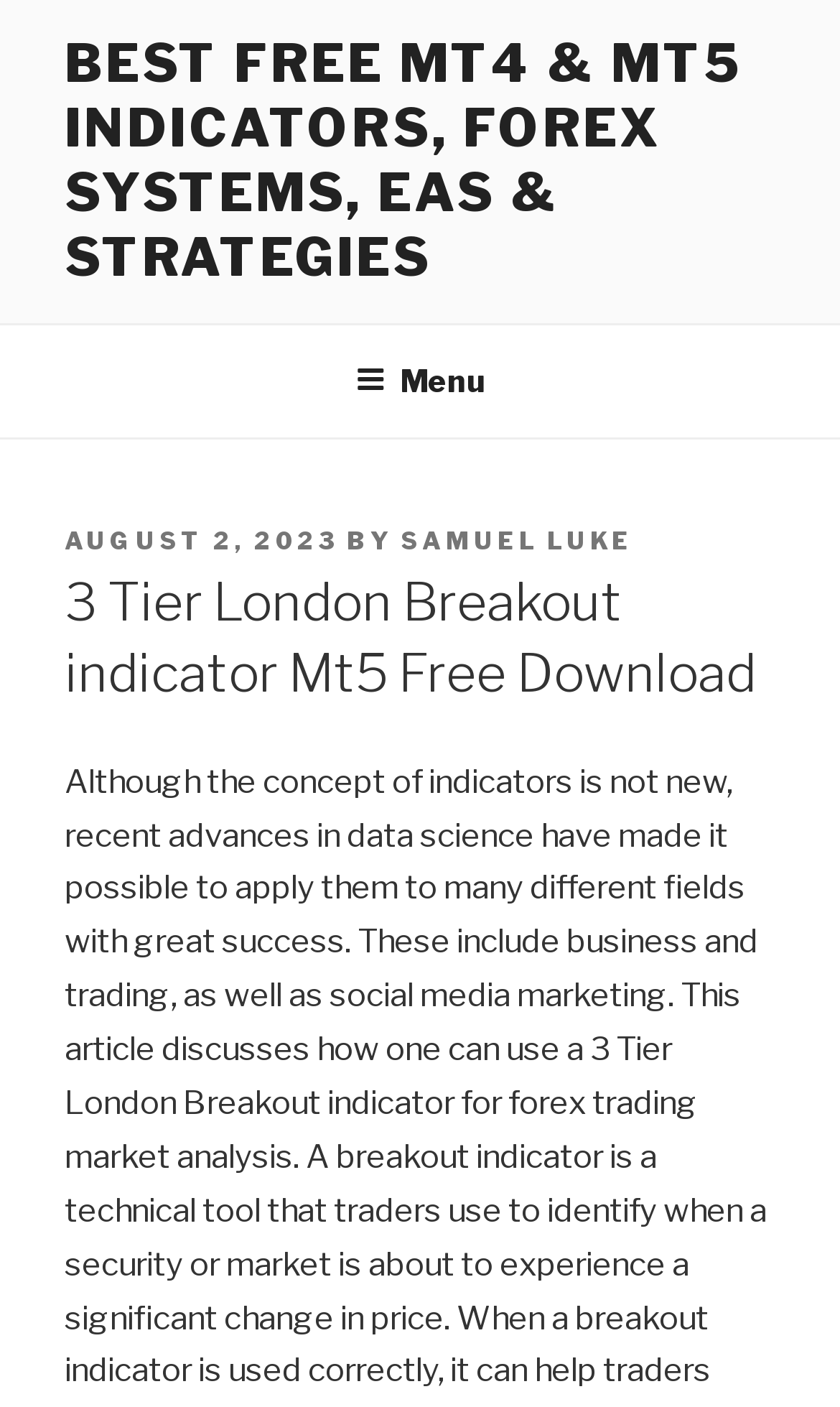Based on the element description "Samuel Luke", predict the bounding box coordinates of the UI element.

[0.477, 0.373, 0.754, 0.394]